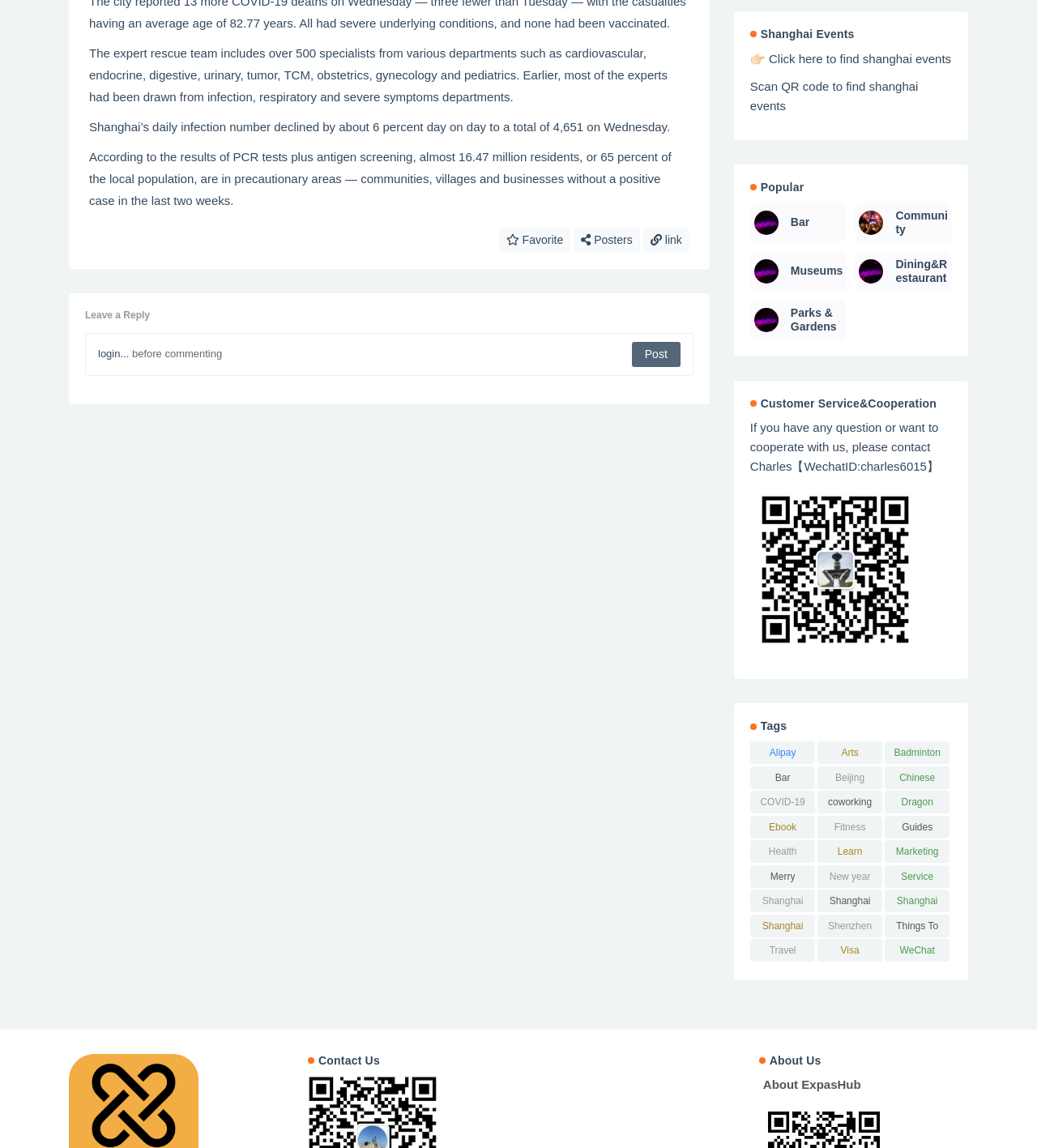Can you look at the image and give a comprehensive answer to the question:
What is the current COVID-19 situation in Shanghai?

According to the text, 'Shanghai’s daily infection number declined by about 6 percent day on day to a total of 4,651 on Wednesday.' This indicates that there are currently 4,651 COVID-19 cases in Shanghai.